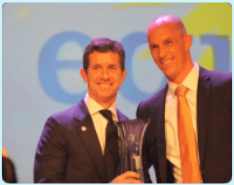Provide a comprehensive description of the image.

The image captures a moment during the presentation of the "Straight for Equality Award," where a proud recipient stands on stage alongside a presenter. The awardee, dressed in a sharp black suit and a white shirt, beams with pride while holding an elegant trophy, symbolizing recognition for contributions to the LGBTQIA+ community. The presenter, in a tailored suit with a striking orange tie, shares the stage, showcasing a supportive atmosphere. The backdrop is subtly lit, highlighting the event's celebratory tone. This image is part of the ongoing "Care With Pride" initiative, which has been instrumental since 2011 in championing love, equality, and support for numerous LGBTQIA+ organizations.